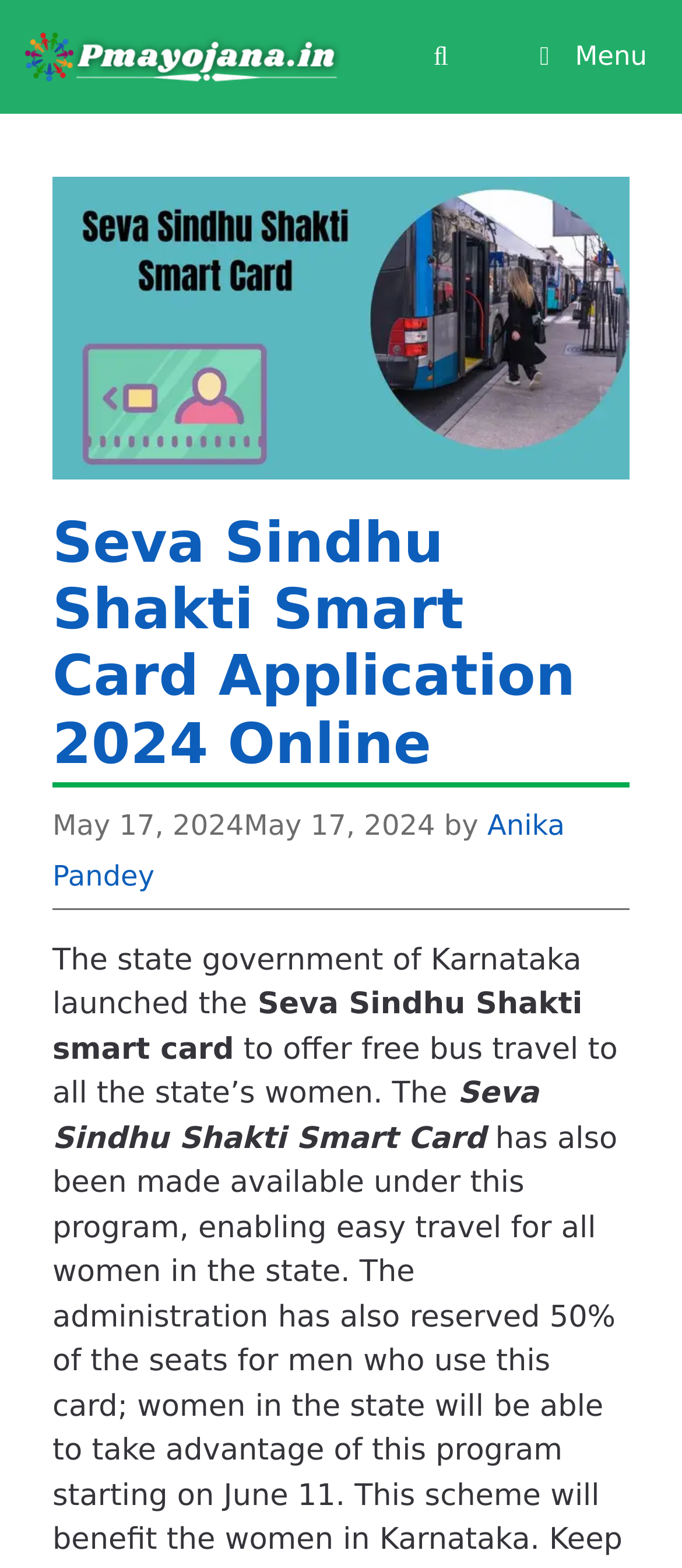Determine the primary headline of the webpage.

Seva Sindhu Shakti Smart Card Application 2024 Online